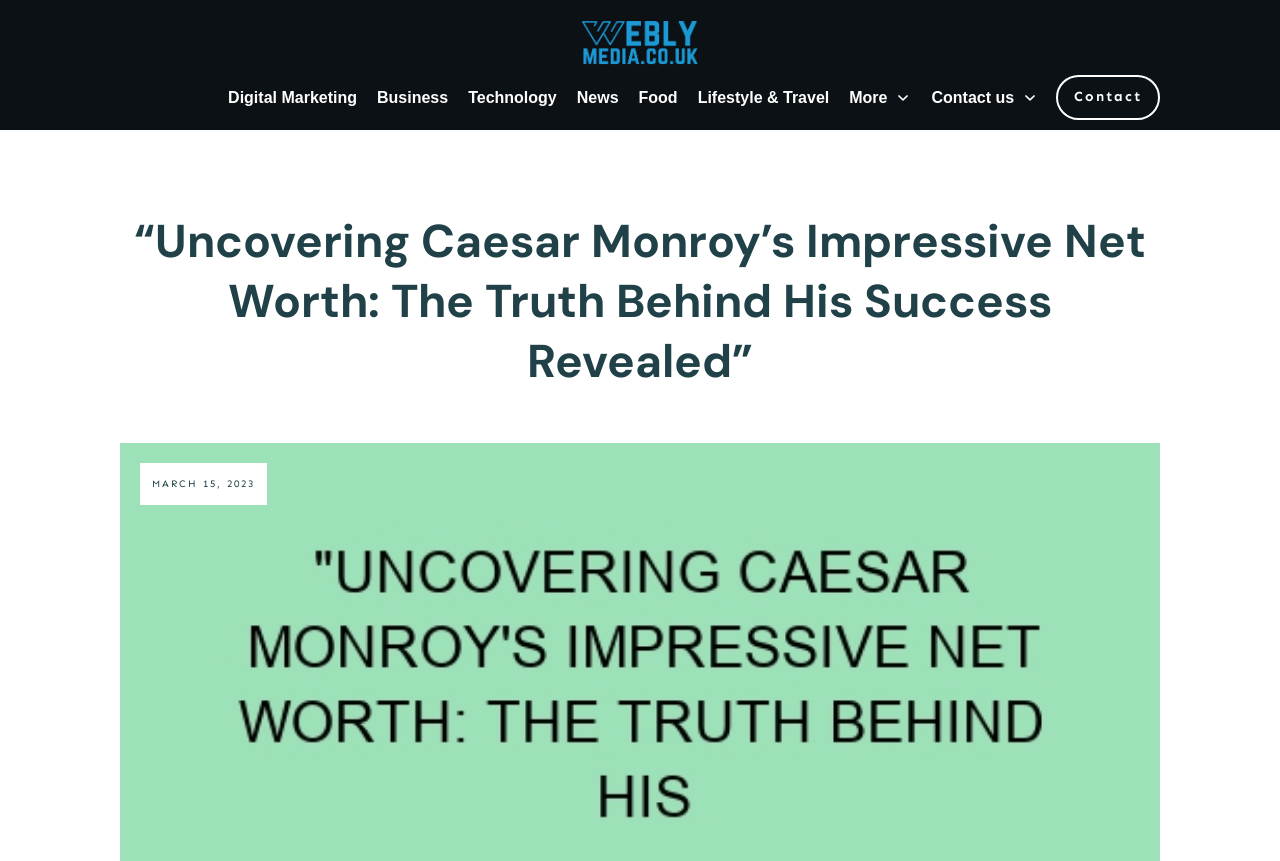Respond to the question below with a single word or phrase:
What is the category of the article?

Business